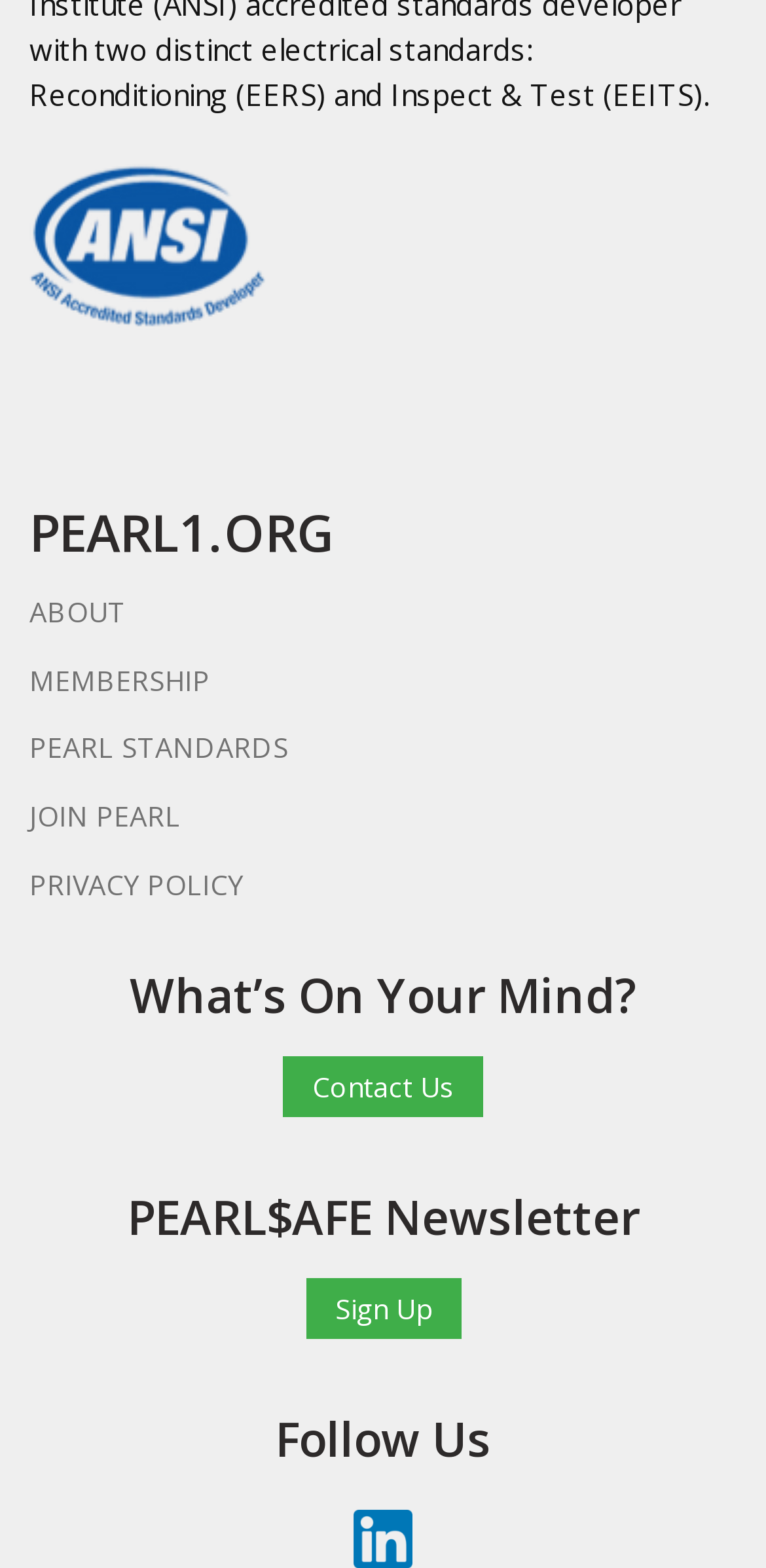Please answer the following question using a single word or phrase: What is the purpose of the 'Sign Up' link?

To sign up for the newsletter